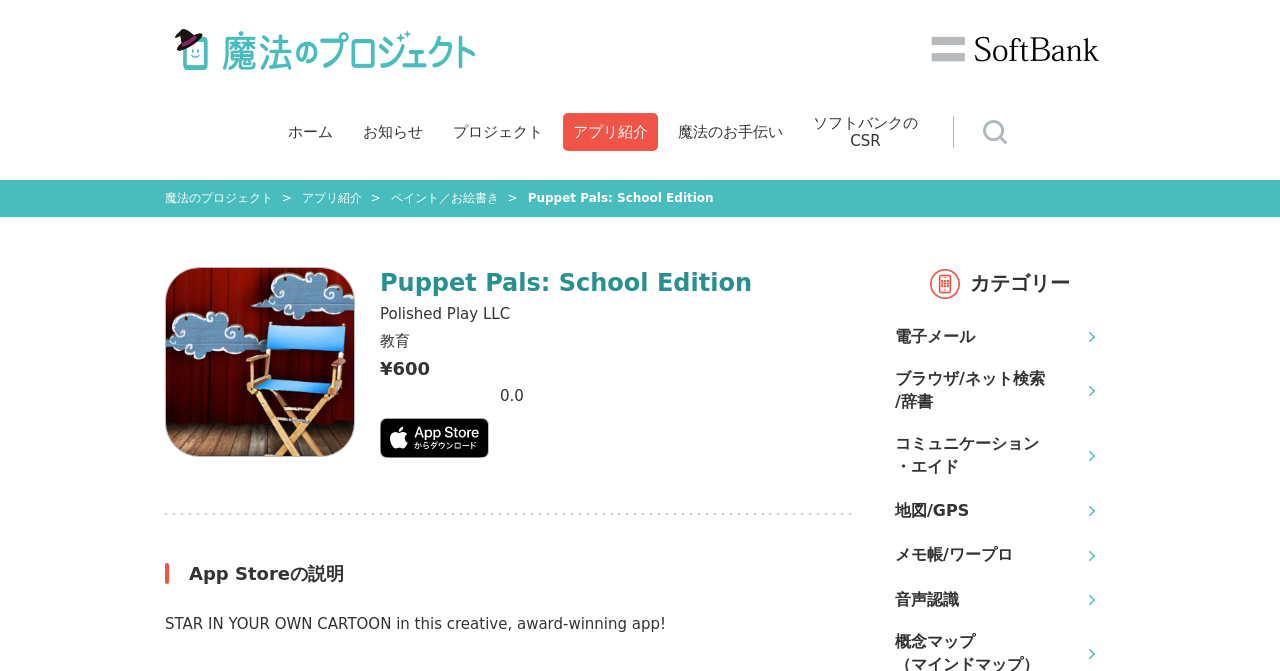Pinpoint the bounding box coordinates for the area that should be clicked to perform the following instruction: "Download the app from App Store".

[0.297, 0.623, 0.382, 0.682]